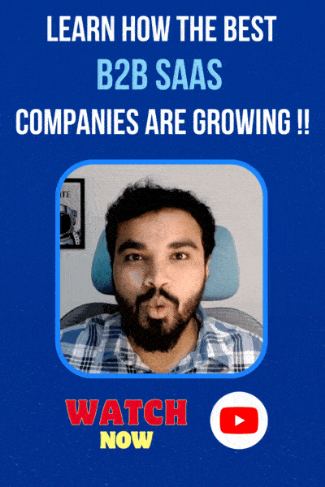Thoroughly describe what you see in the image.

The image showcases a vibrant promotional graphic featuring a man with a beard, who is emphasizing the growth of the best B2B SaaS companies. Bold text overlays the image, reading "LEARN HOW THE BEST B2B SAAS COMPANIES ARE GROWING !!", capturing the viewer’s attention. At the bottom, a call-to-action button states "WATCH NOW," accompanied by the recognizable YouTube logo, inviting viewers to engage further with video content. The background is a striking blue, enhancing the overall visual appeal and urgency to explore the insights offered in the related video.